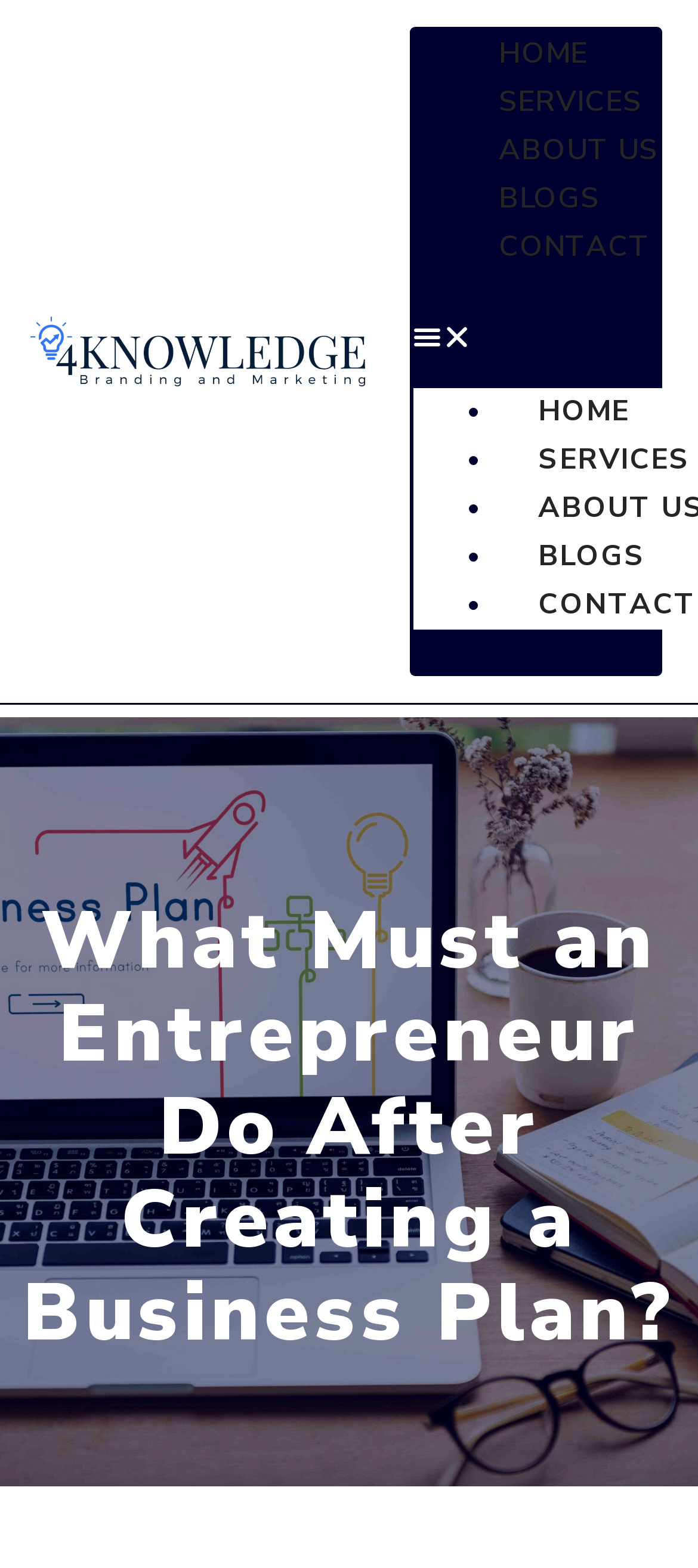Identify the bounding box coordinates of the area that should be clicked in order to complete the given instruction: "Toggle the Menu". The bounding box coordinates should be four float numbers between 0 and 1, i.e., [left, top, right, bottom].

[0.592, 0.201, 0.944, 0.232]